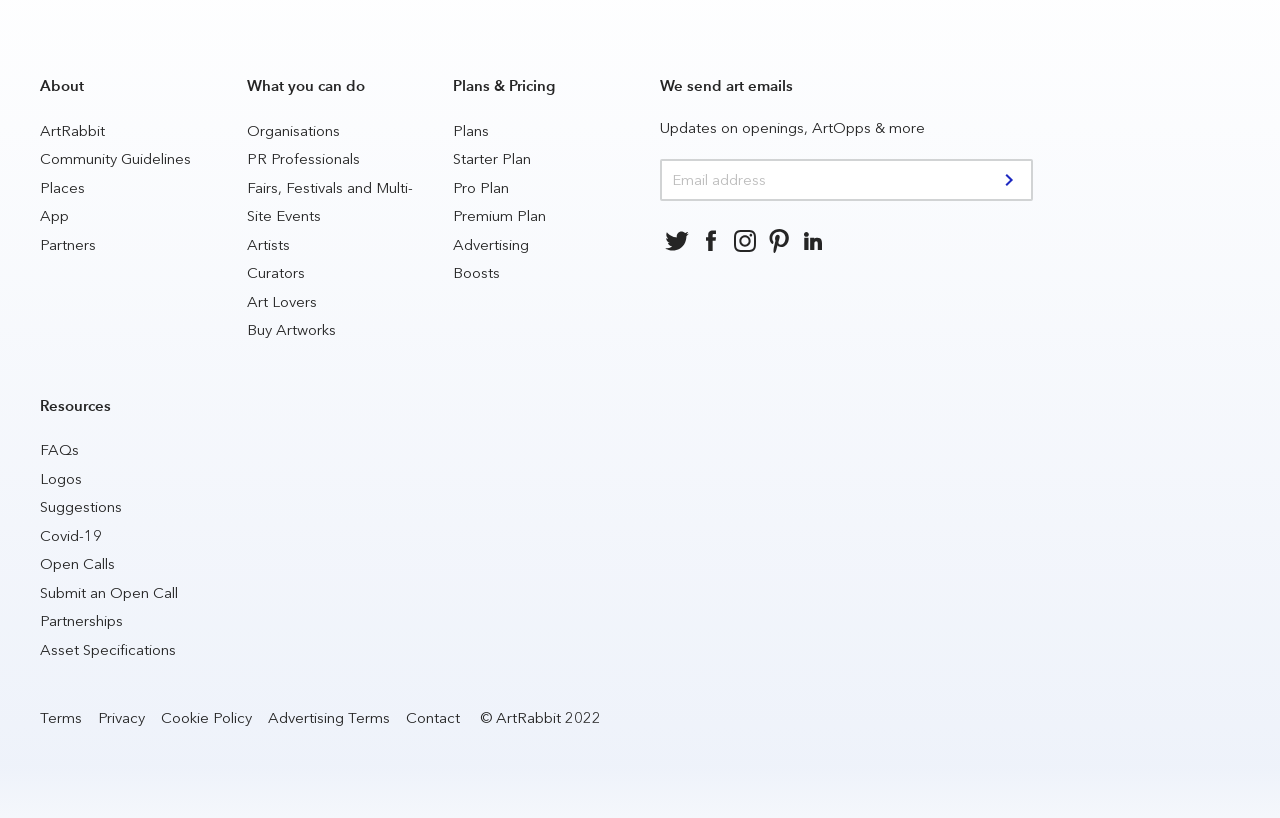Please identify the bounding box coordinates of the region to click in order to complete the given instruction: "Follow ArtRabbit on social media". The coordinates should be four float numbers between 0 and 1, i.e., [left, top, right, bottom].

[0.516, 0.273, 0.542, 0.315]